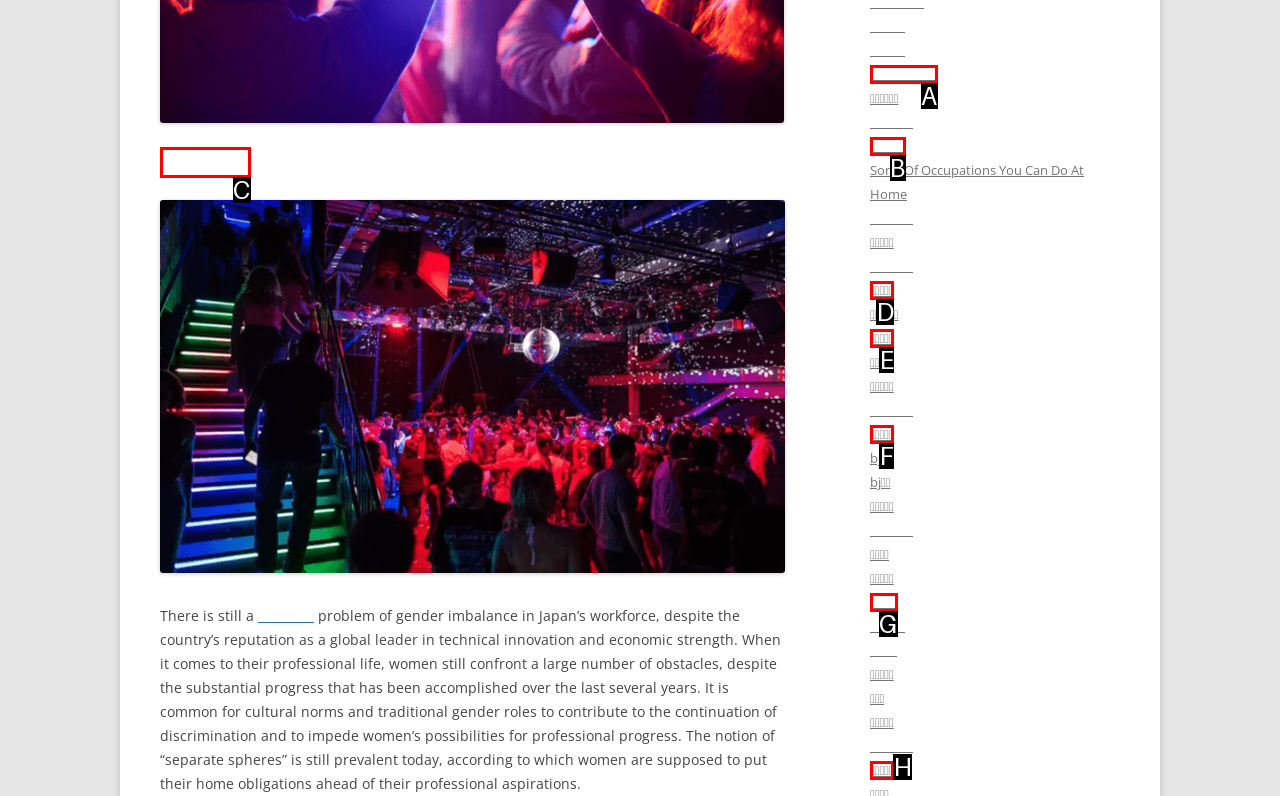Refer to the element description: 대구밤알바 and identify the matching HTML element. State your answer with the appropriate letter.

E